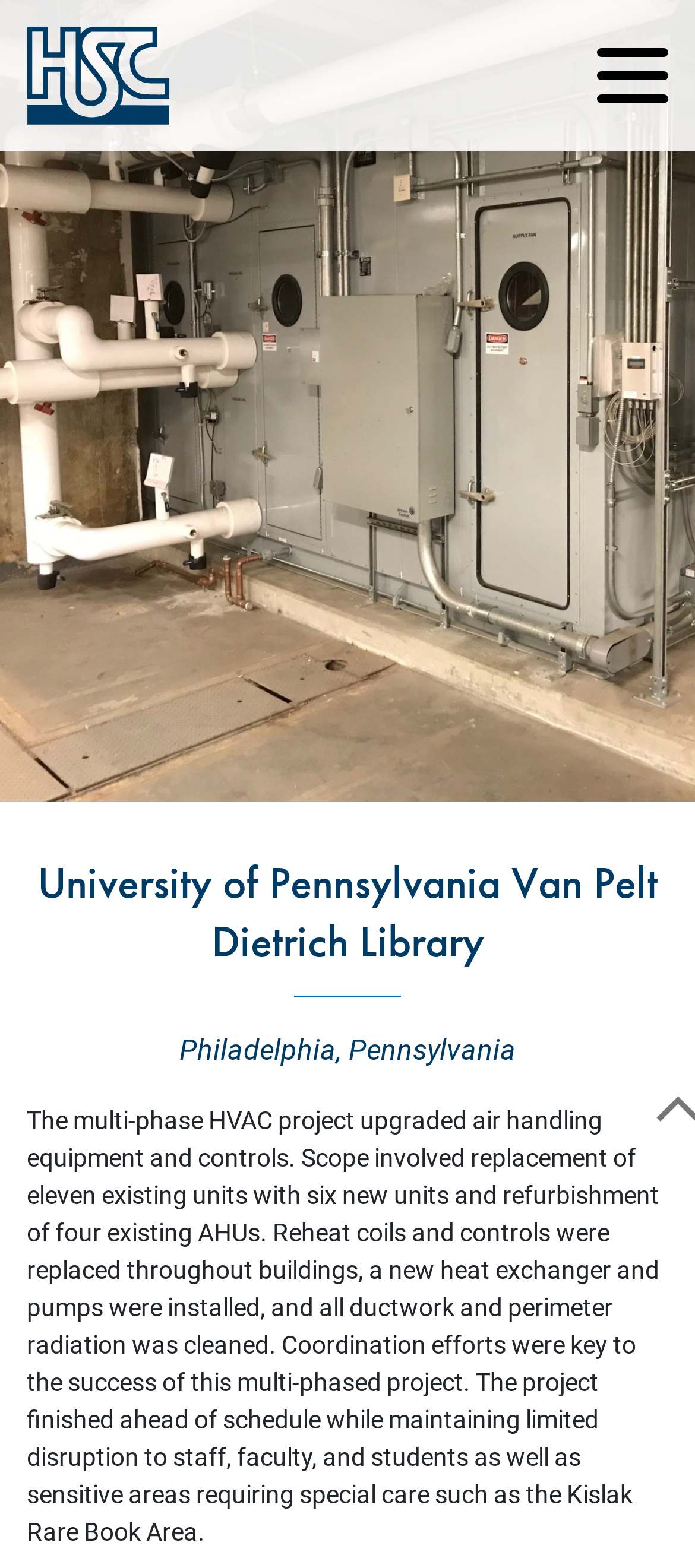Locate the bounding box coordinates of the clickable area needed to fulfill the instruction: "learn about our services".

[0.368, 0.945, 0.632, 0.978]